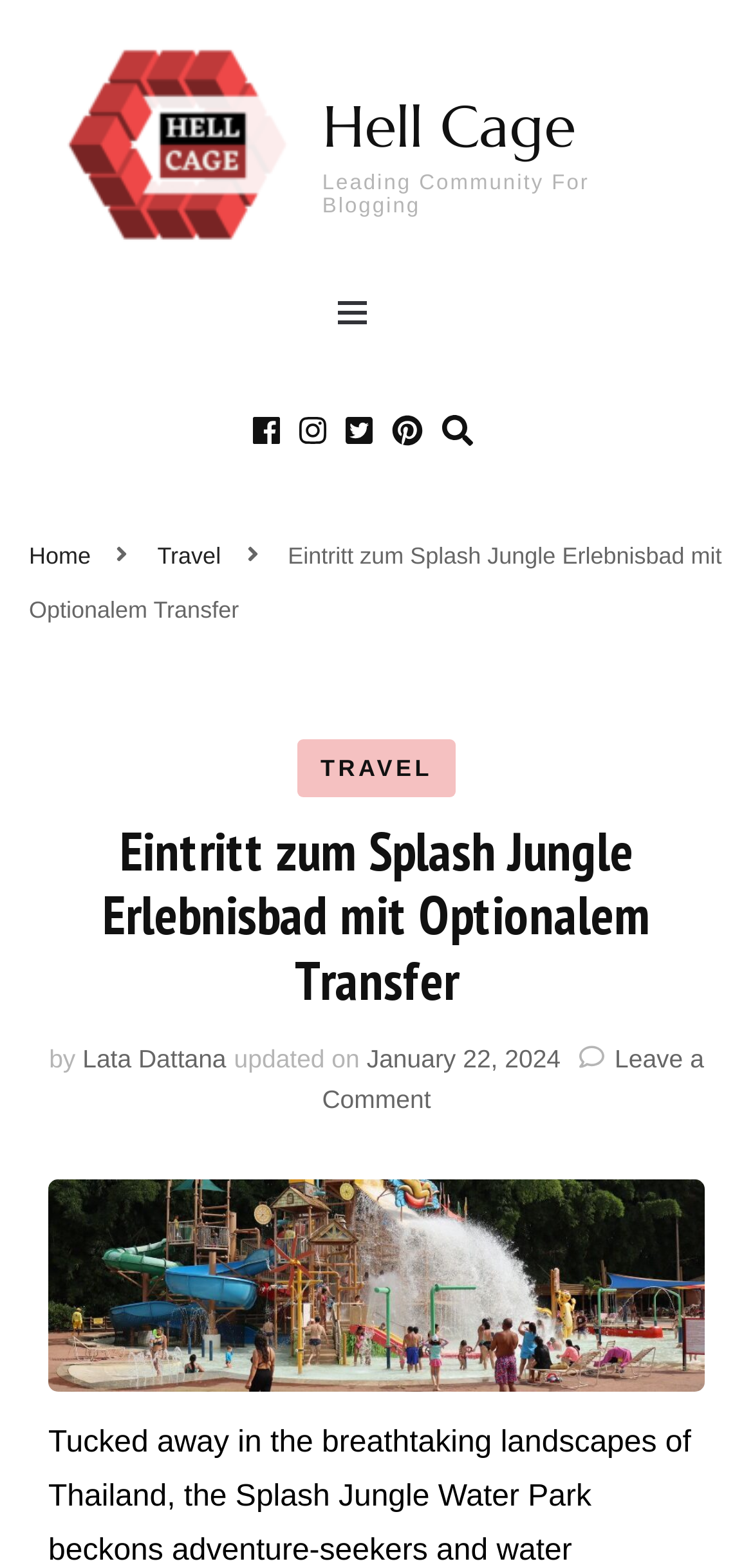Please answer the following query using a single word or phrase: 
How many images are there in the main content area?

2